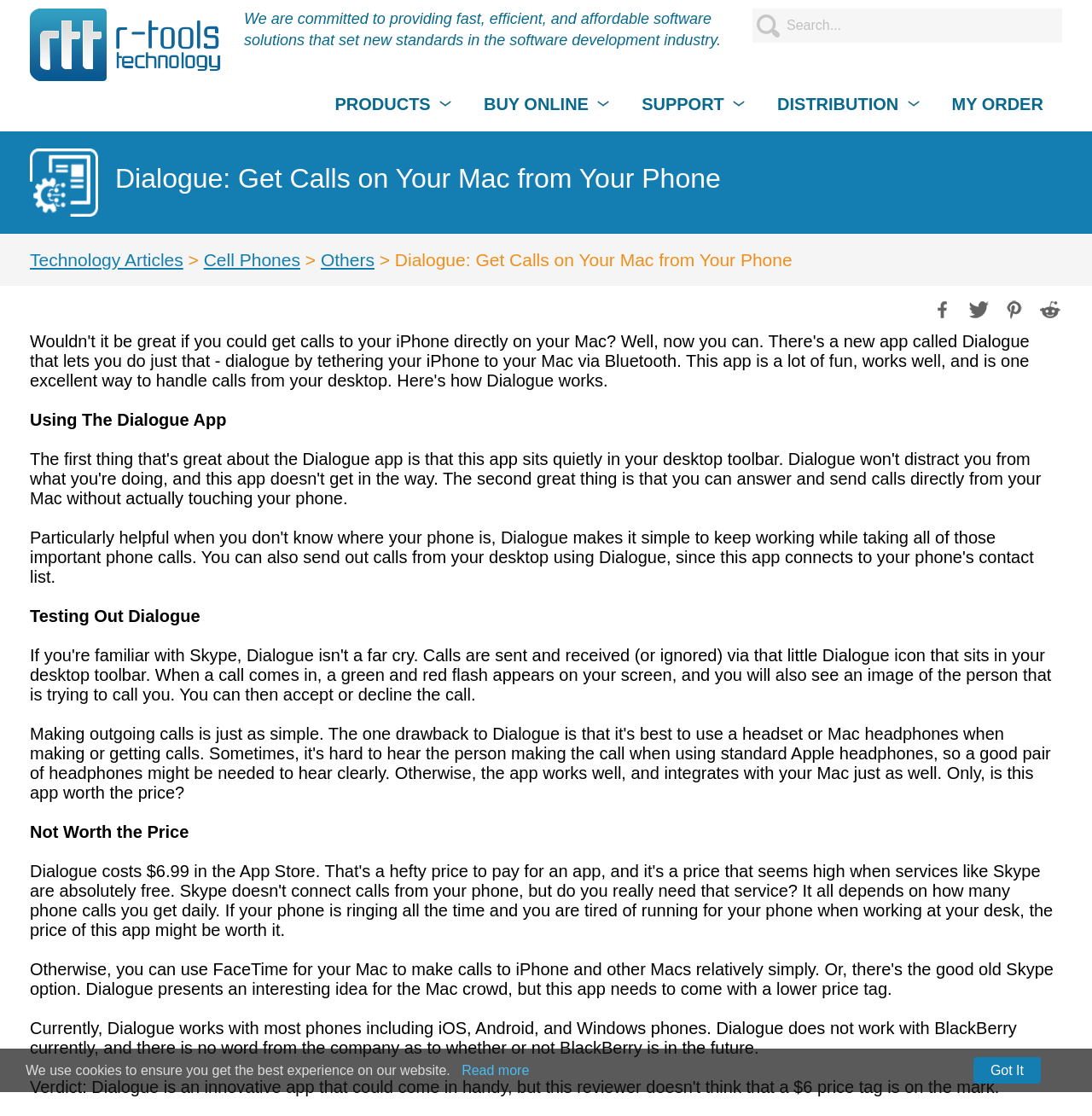Determine the bounding box coordinates of the region that needs to be clicked to achieve the task: "Post a comment".

None